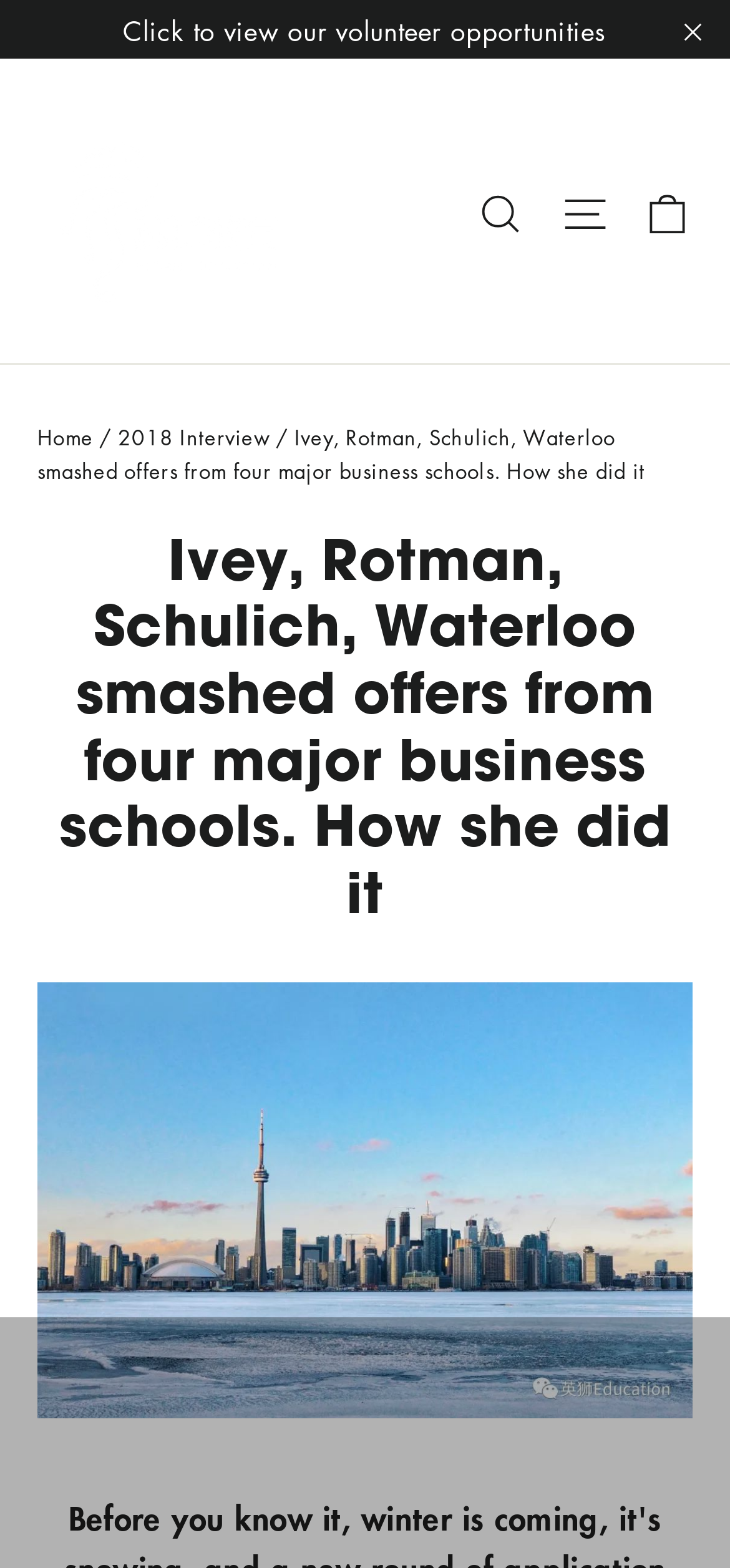Identify the bounding box coordinates necessary to click and complete the given instruction: "change country or region".

[0.315, 0.74, 0.698, 0.763]